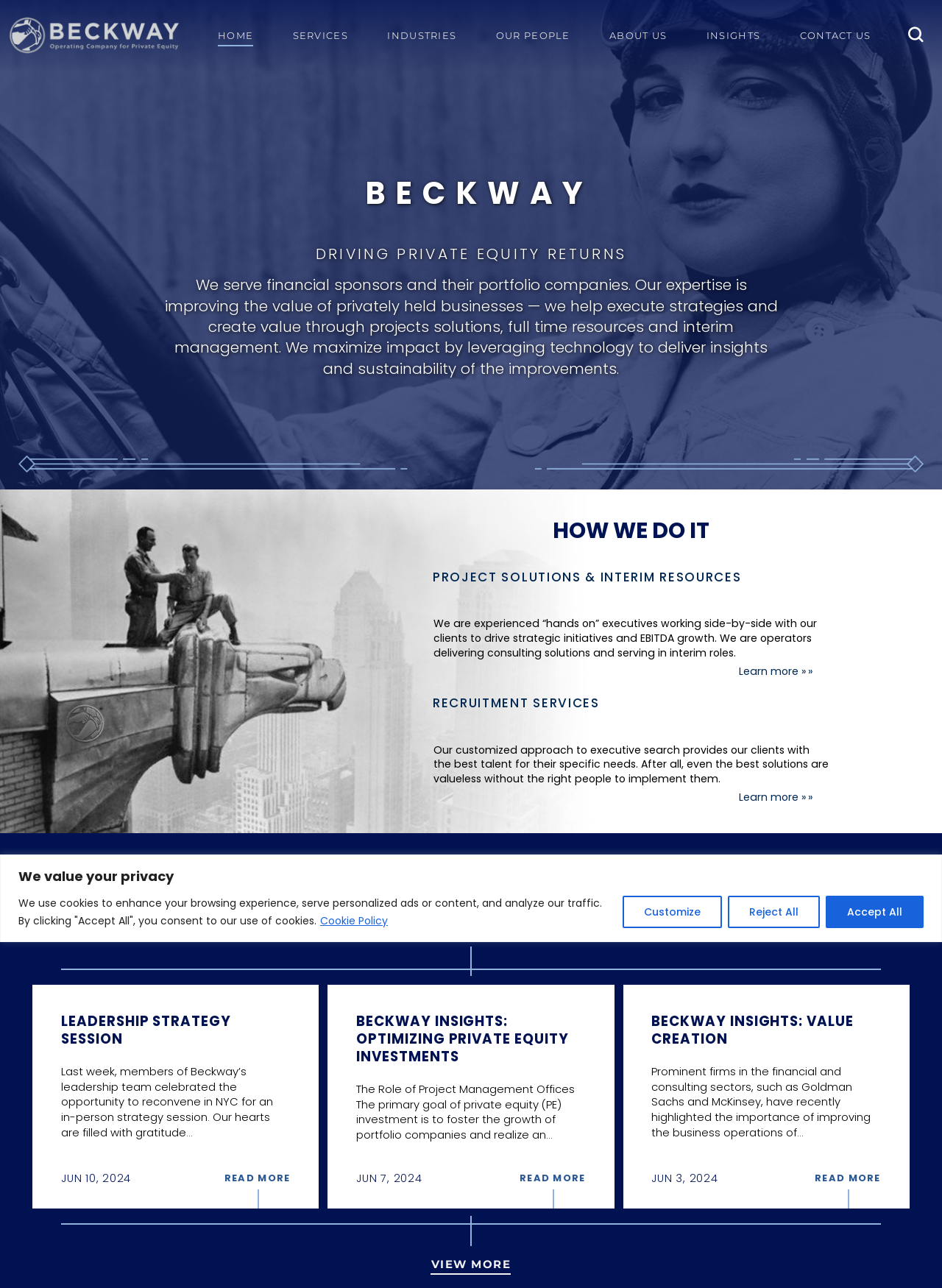What is the role of project management offices in private equity investments?
Answer the question with just one word or phrase using the image.

Foster growth